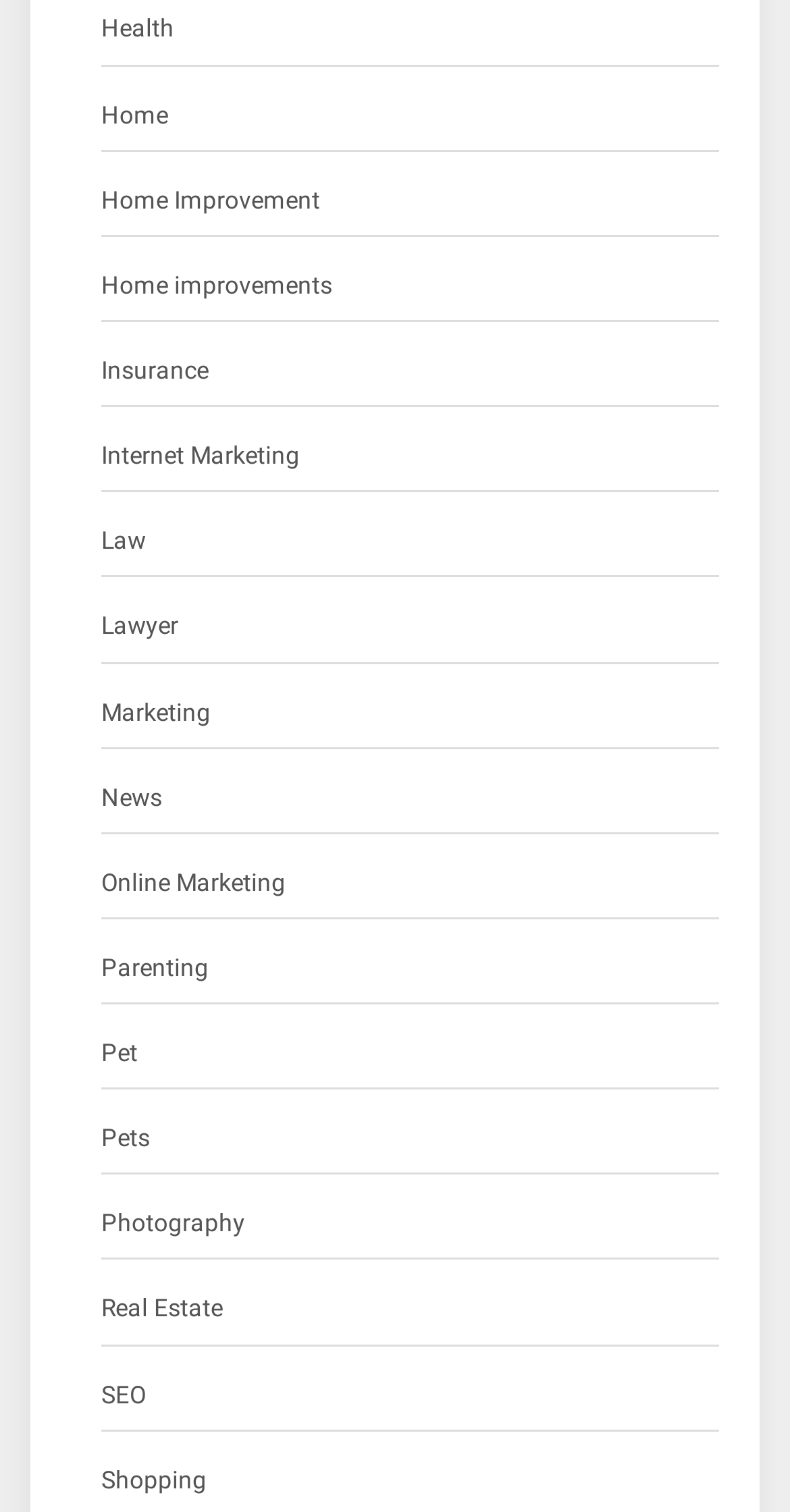Please identify the bounding box coordinates of the element that needs to be clicked to perform the following instruction: "Learn about Photography".

[0.128, 0.796, 0.31, 0.824]